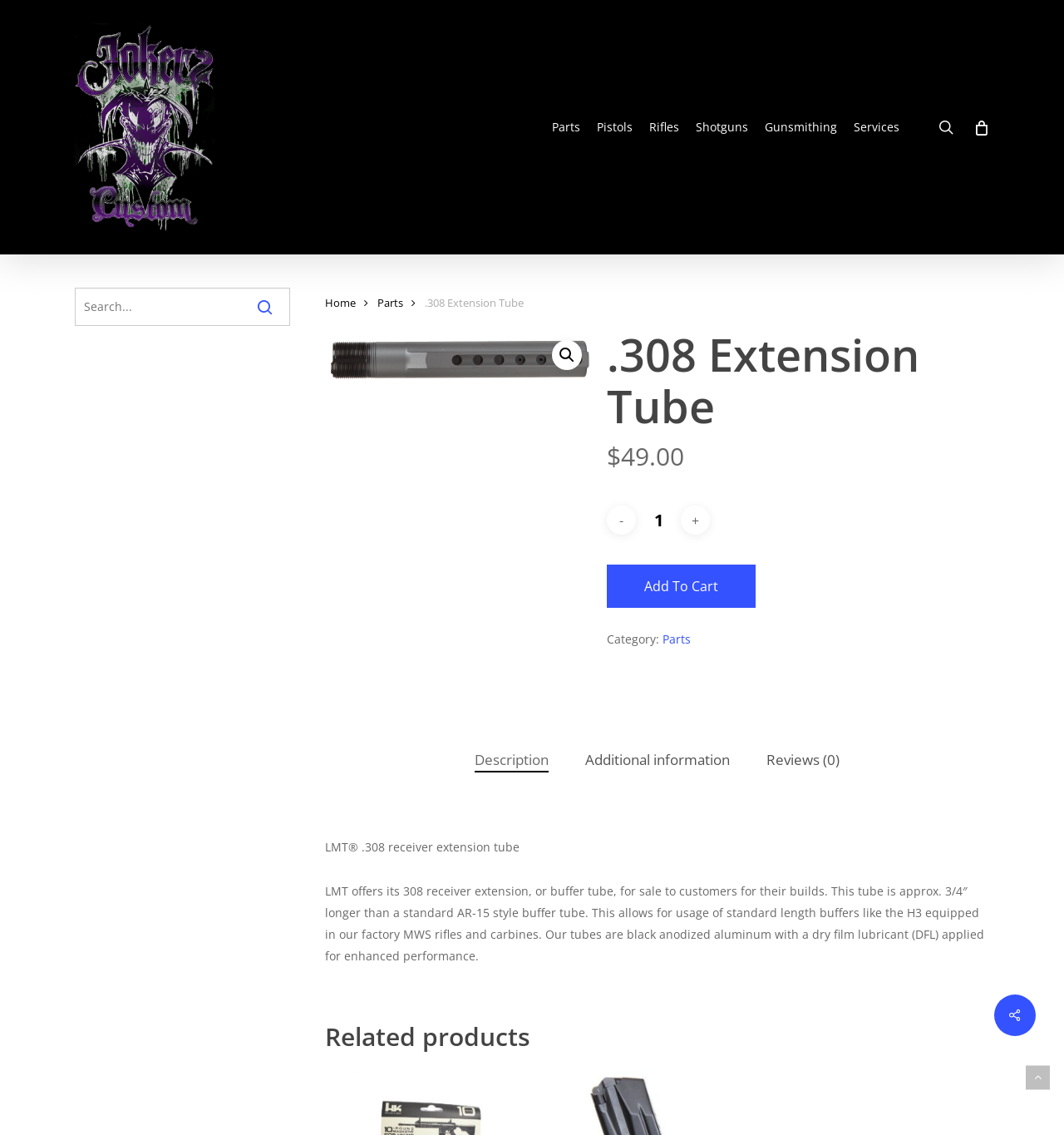Identify the bounding box coordinates of the area you need to click to perform the following instruction: "Increase the product quantity".

[0.64, 0.446, 0.667, 0.471]